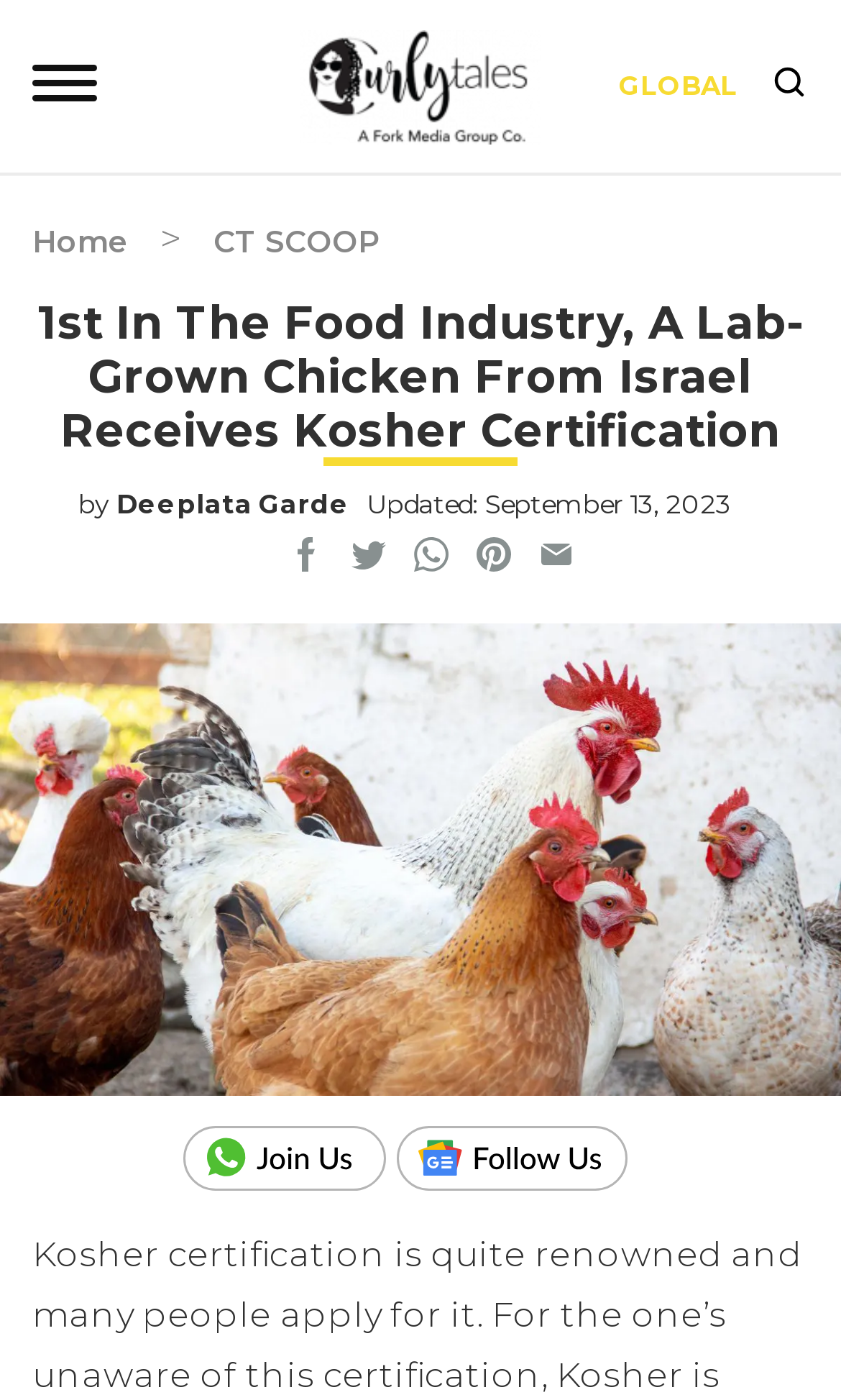Bounding box coordinates are specified in the format (top-left x, top-left y, bottom-right x, bottom-right y). All values are floating point numbers bounded between 0 and 1. Please provide the bounding box coordinate of the region this sentence describes: GLOBALCN

[0.736, 0.033, 0.877, 0.075]